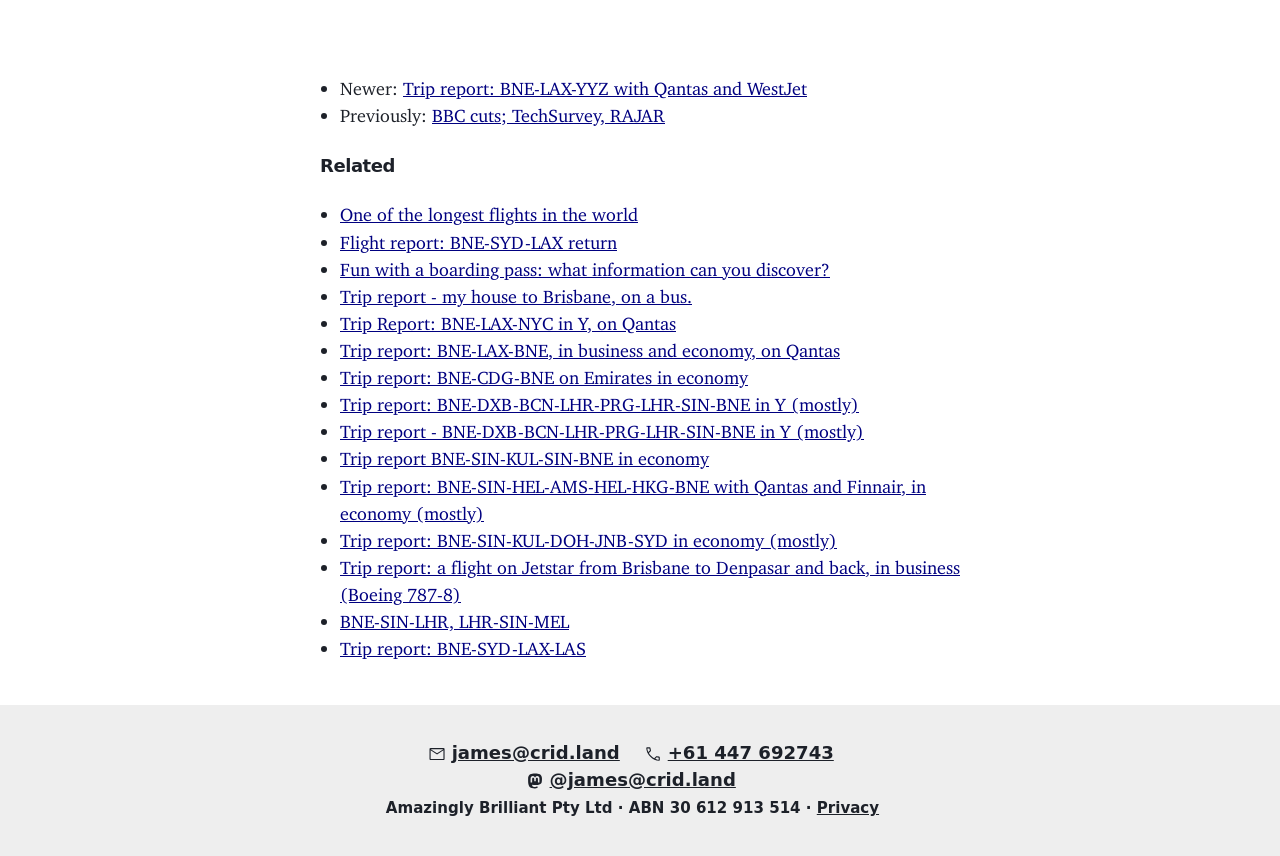Provide the bounding box coordinates of the HTML element this sentence describes: "Trip report: BNE-SYD-LAX-LAS". The bounding box coordinates consist of four float numbers between 0 and 1, i.e., [left, top, right, bottom].

[0.266, 0.744, 0.458, 0.761]